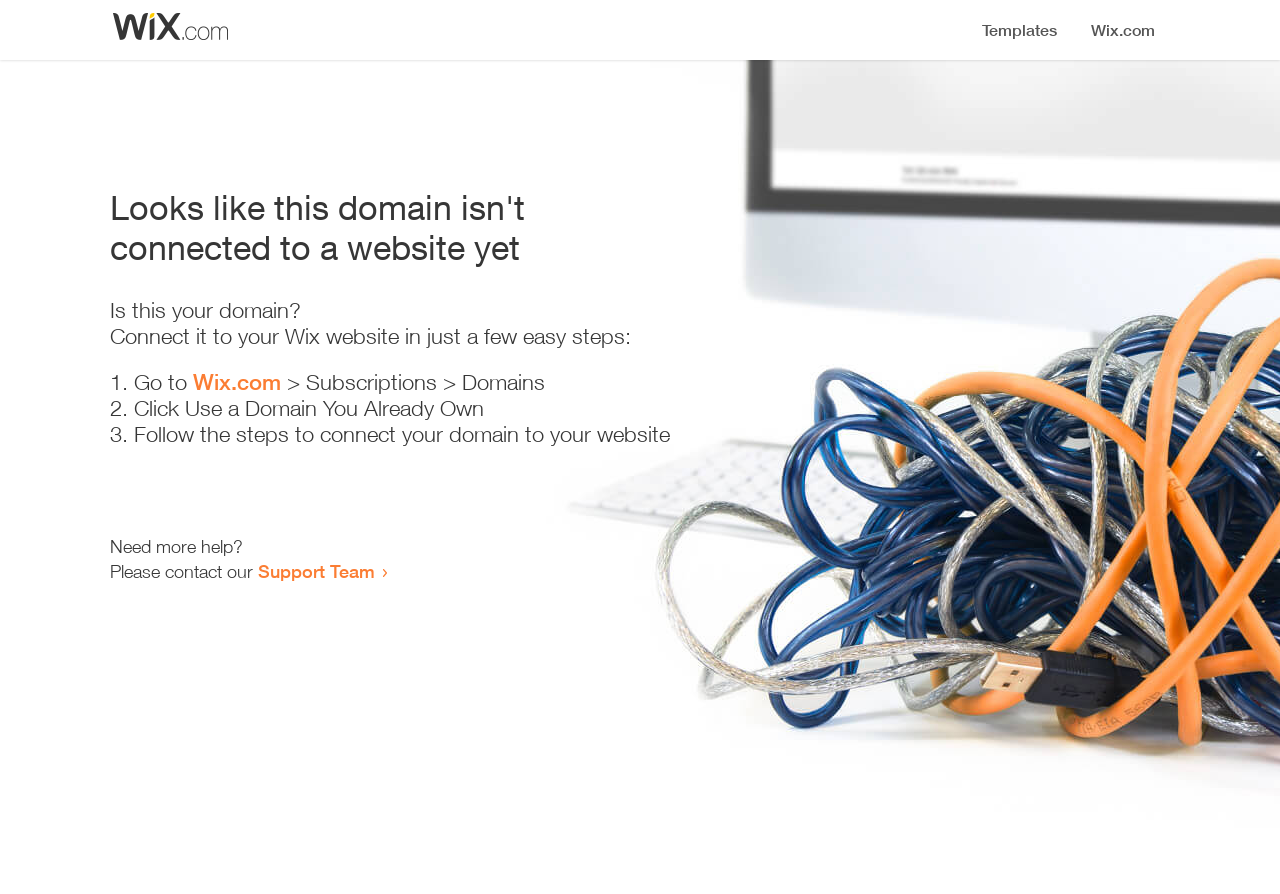What is the current status of the domain?
Using the image, provide a concise answer in one word or a short phrase.

Not connected